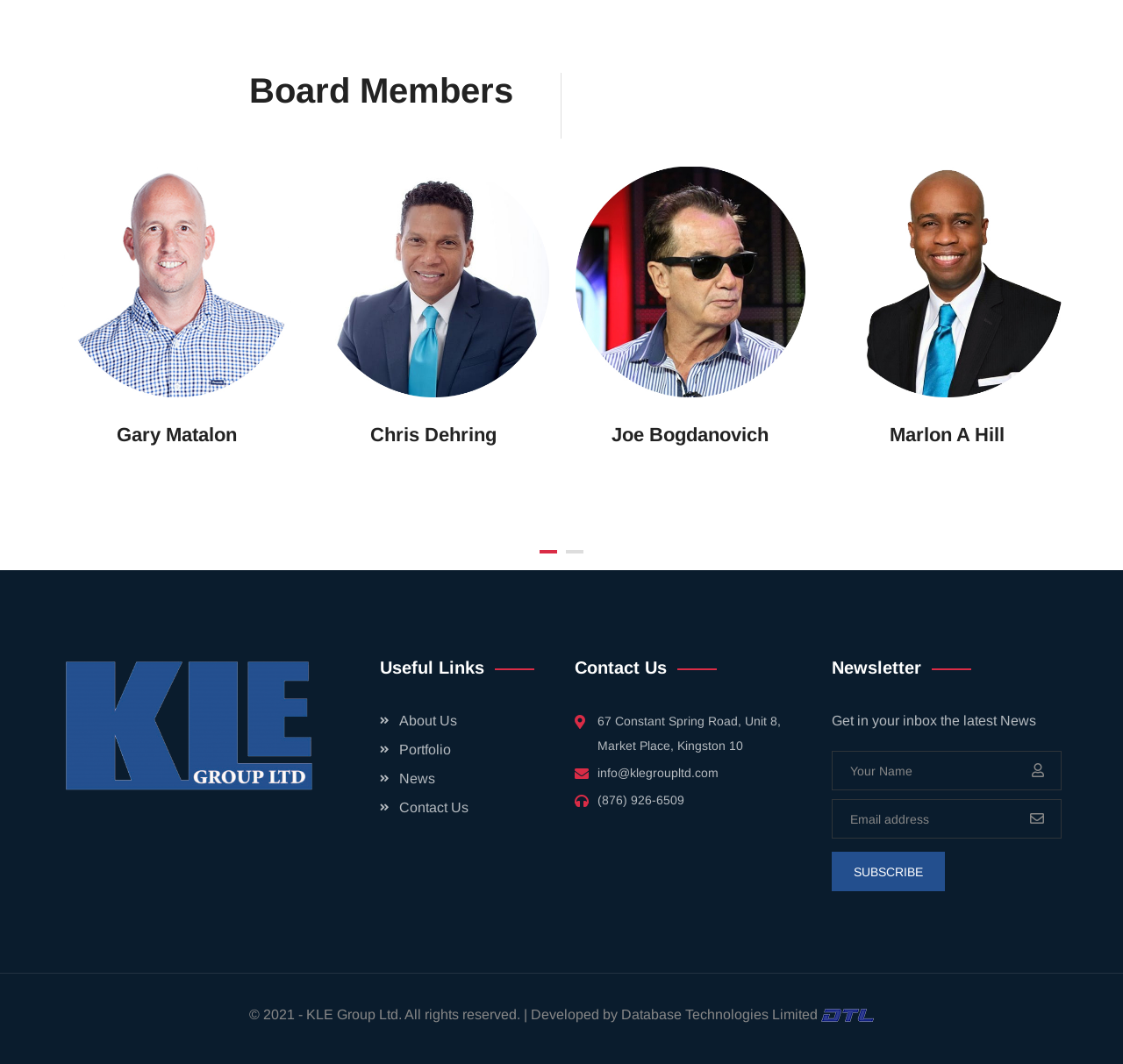Locate the bounding box of the UI element with the following description: "info@klegroupltd.com".

[0.532, 0.741, 0.64, 0.754]